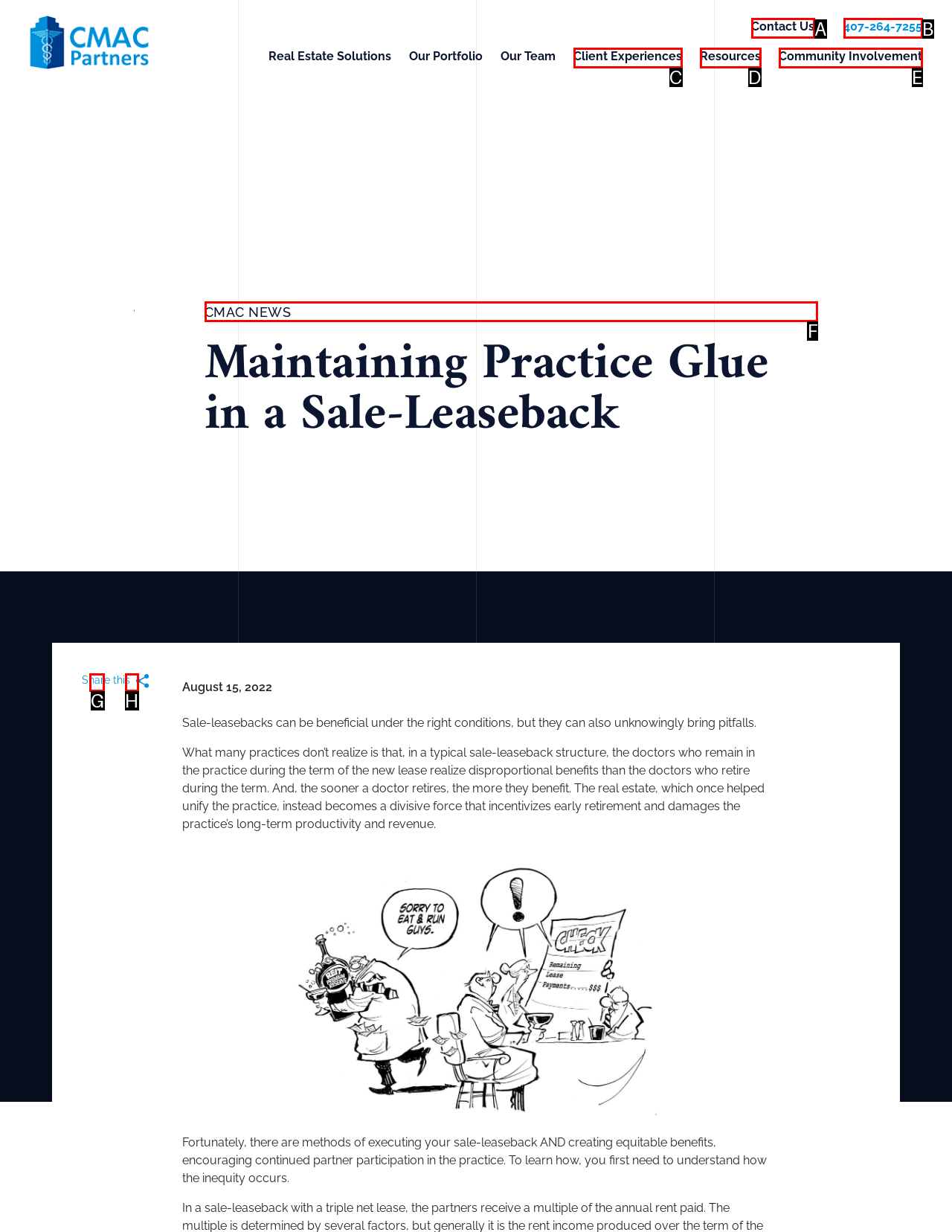From the available options, which lettered element should I click to complete this task: Read CMAC NEWS?

F